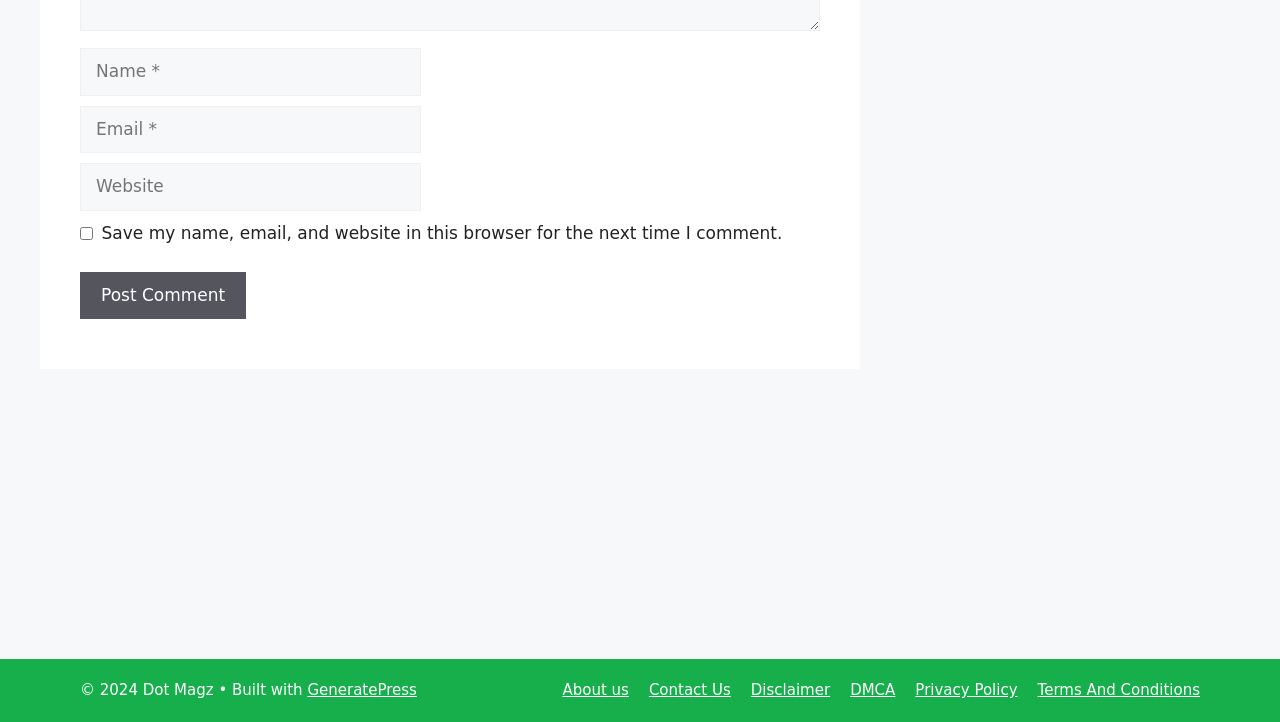Give a one-word or short phrase answer to the question: 
What is the purpose of the checkbox?

Save comment info